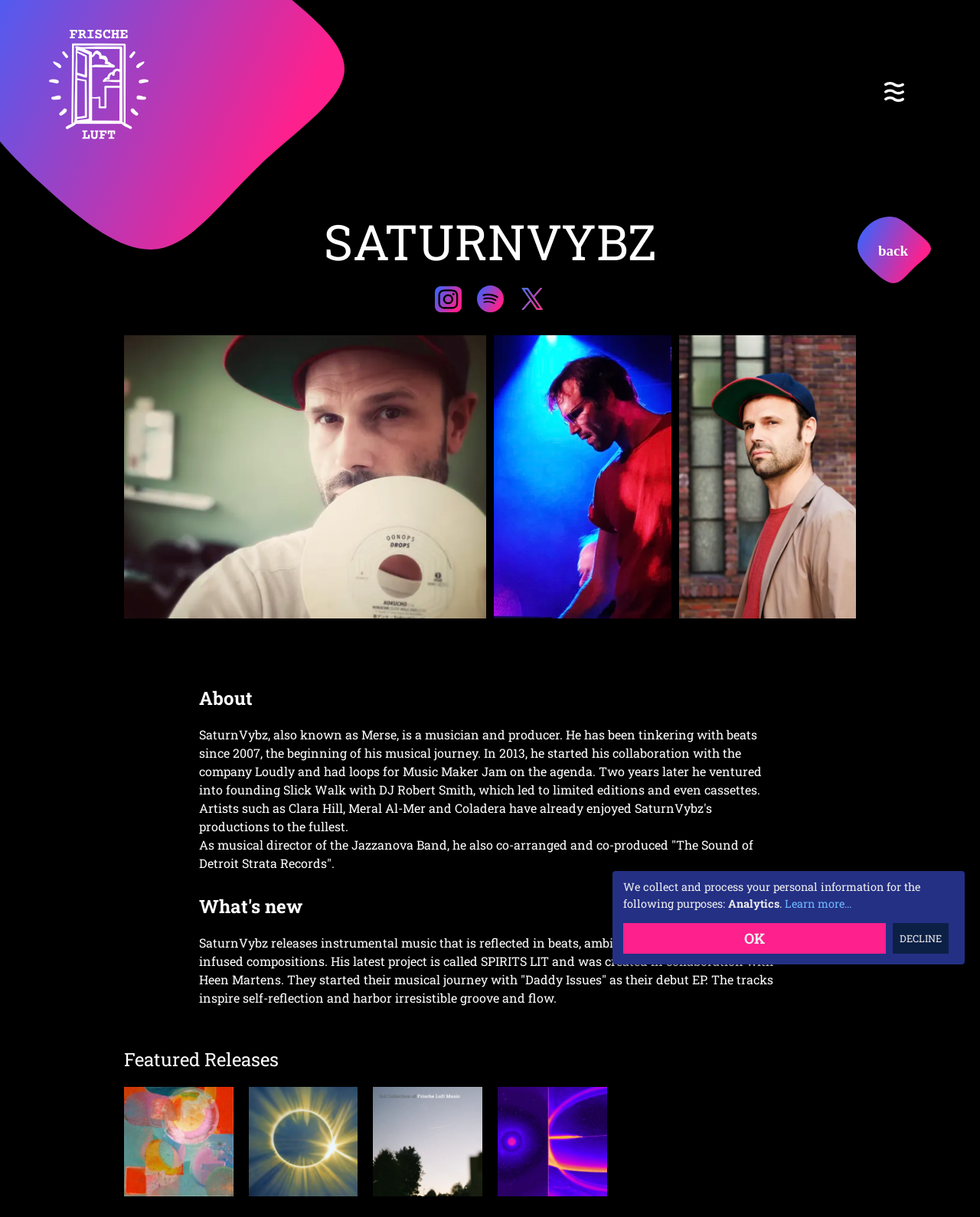Please find the bounding box coordinates of the element that must be clicked to perform the given instruction: "Click the menu button". The coordinates should be four float numbers from 0 to 1, i.e., [left, top, right, bottom].

[0.875, 0.048, 0.95, 0.103]